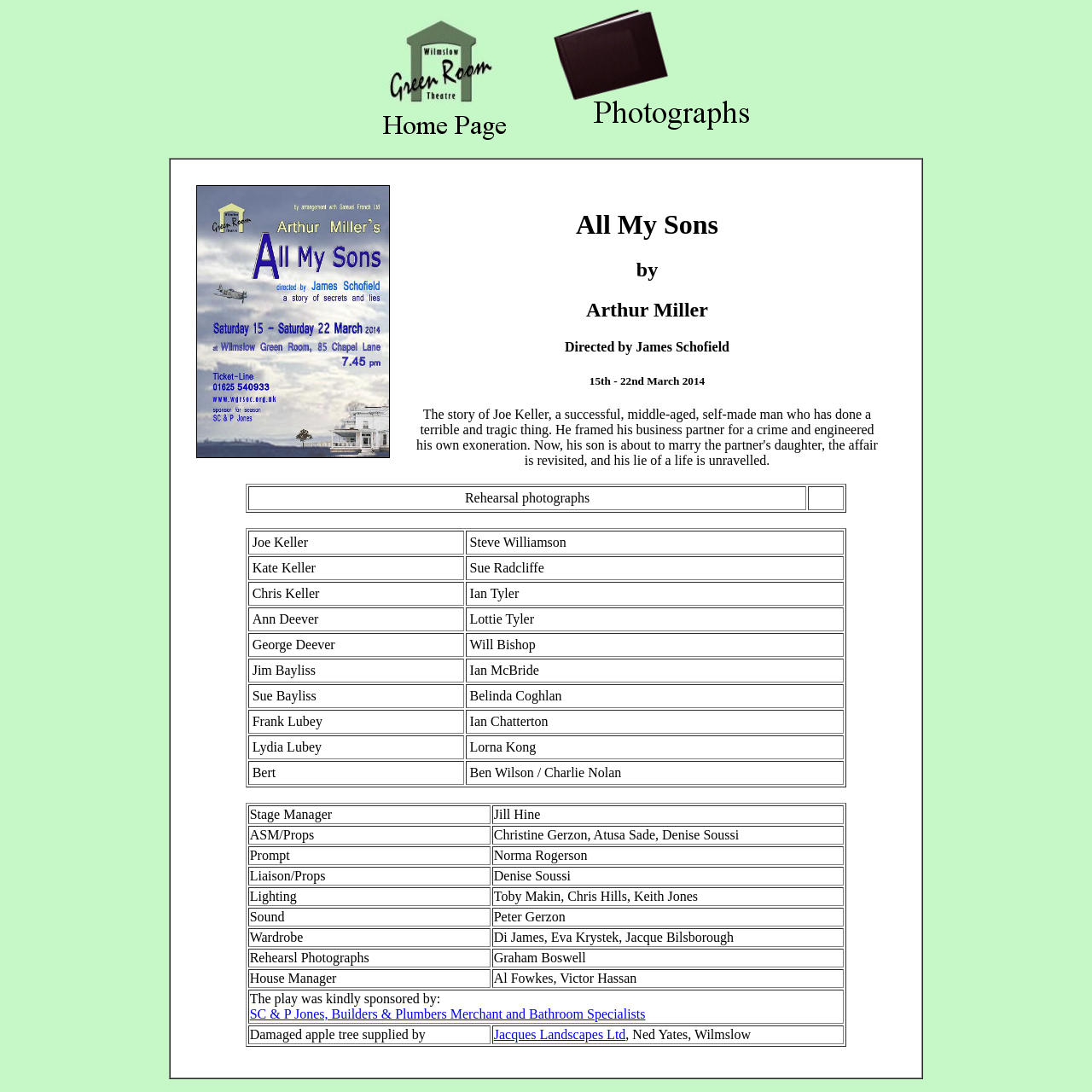Determine the bounding box coordinates for the HTML element described here: "Jacques Landscapes Ltd".

[0.452, 0.941, 0.573, 0.954]